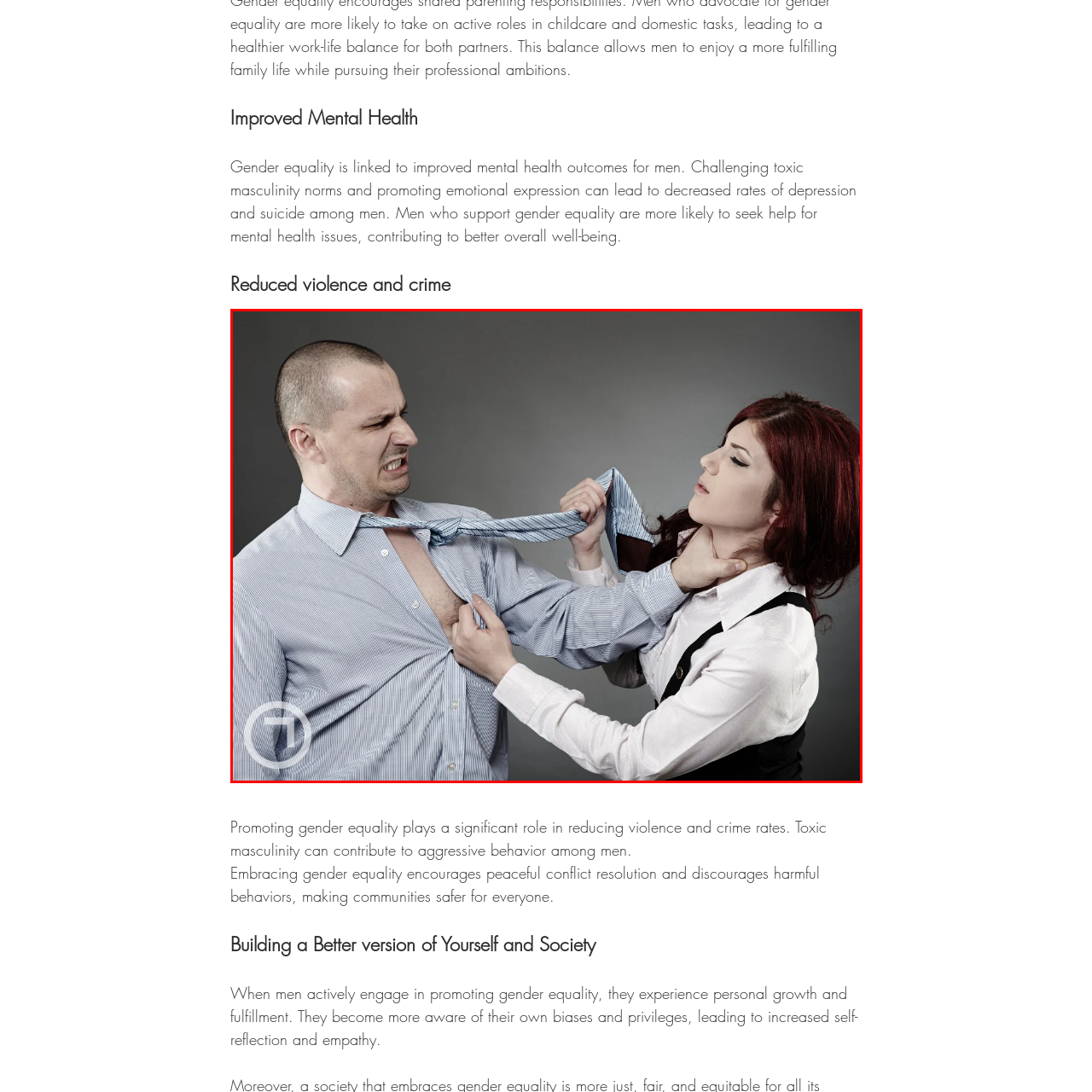Refer to the image enclosed in the red bounding box, then answer the following question in a single word or phrase: What is the man's facial expression?

Distressed